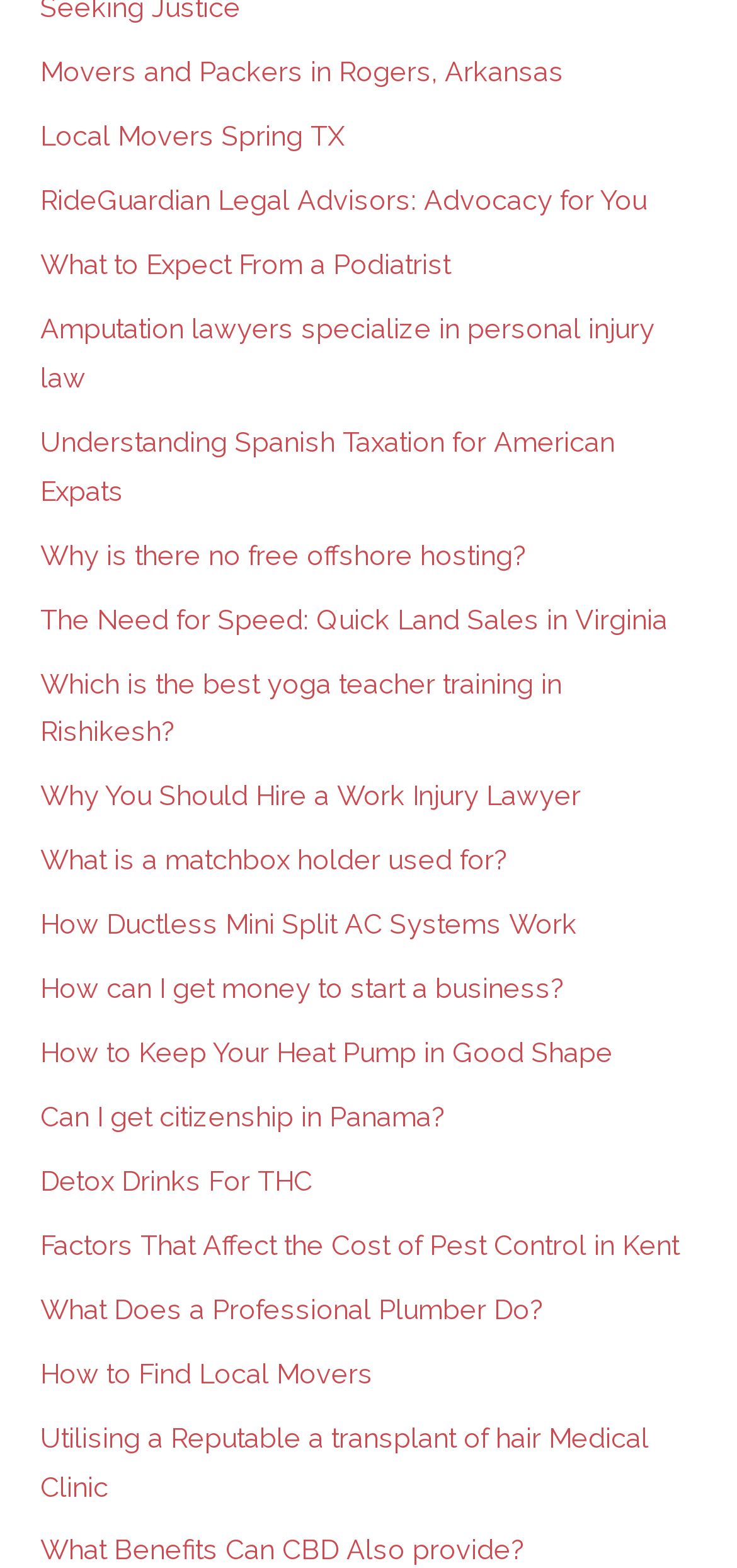Please identify the bounding box coordinates of the region to click in order to complete the task: "Visit 'RideGuardian Legal Advisors: Advocacy for You'". The coordinates must be four float numbers between 0 and 1, specified as [left, top, right, bottom].

[0.055, 0.117, 0.878, 0.138]